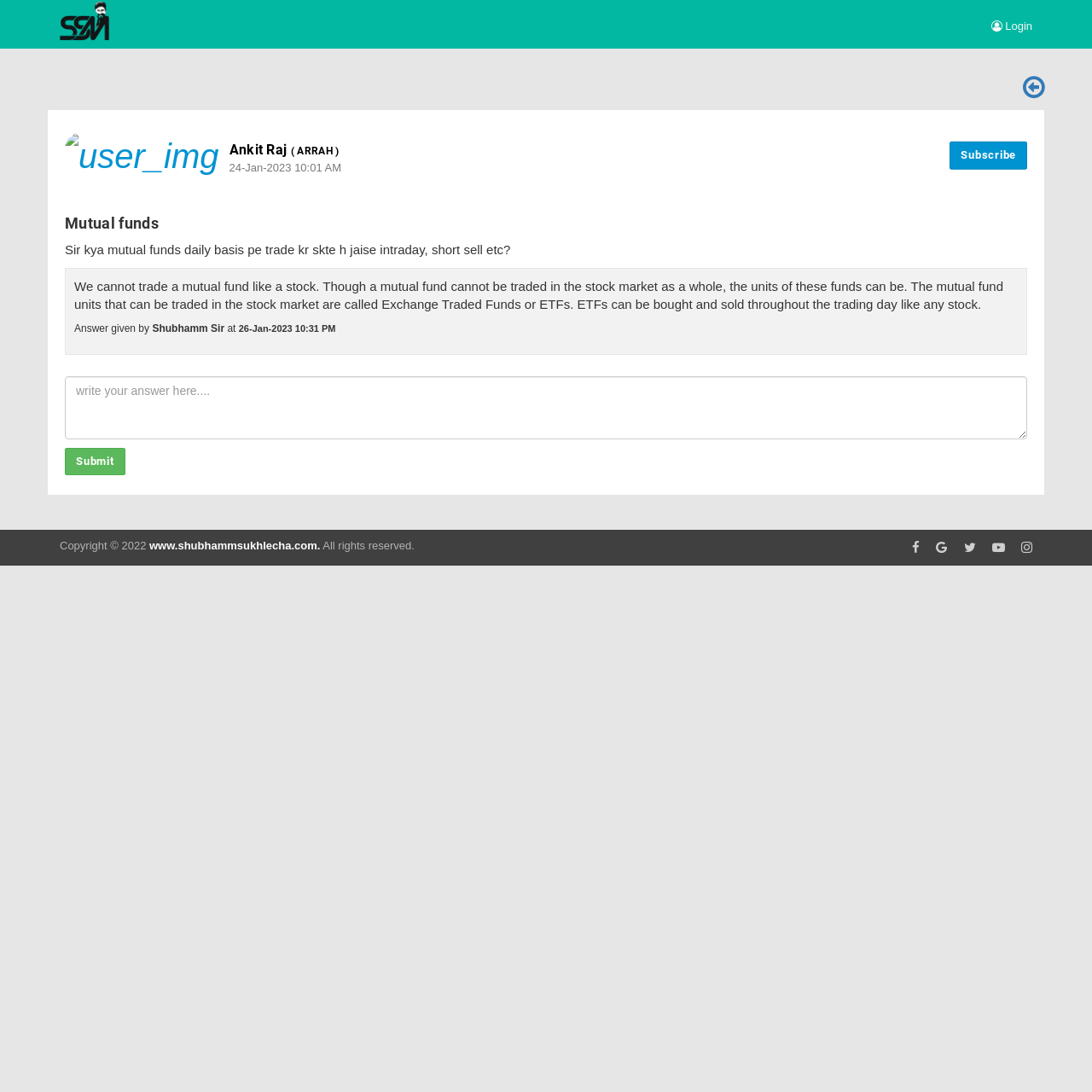Given the description of the UI element: "Login", predict the bounding box coordinates in the form of [left, top, right, bottom], with each value being a float between 0 and 1.

[0.884, 0.005, 0.945, 0.044]